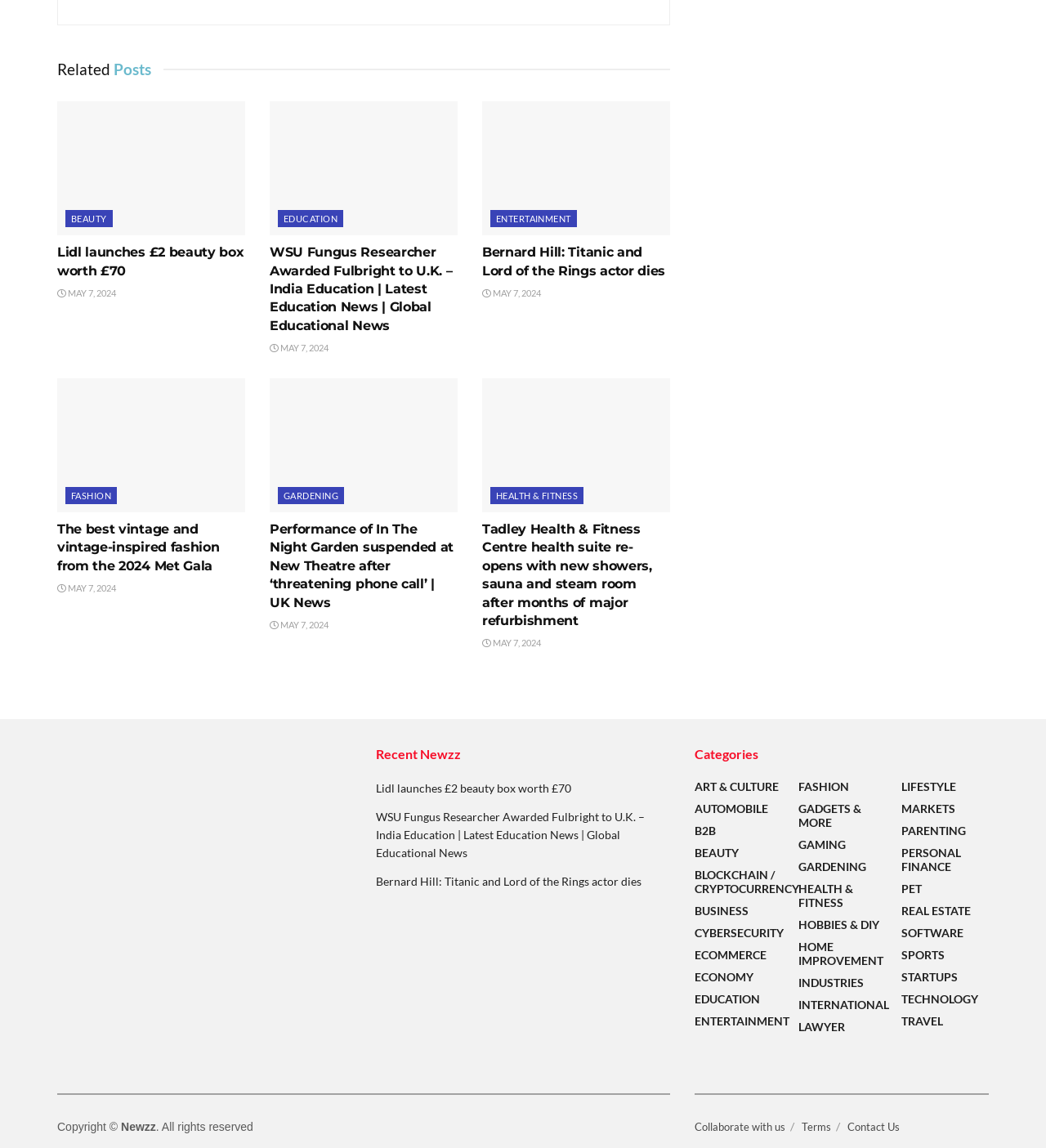Locate the bounding box coordinates of the segment that needs to be clicked to meet this instruction: "Explore the 'EDUCATION' category".

[0.266, 0.183, 0.328, 0.198]